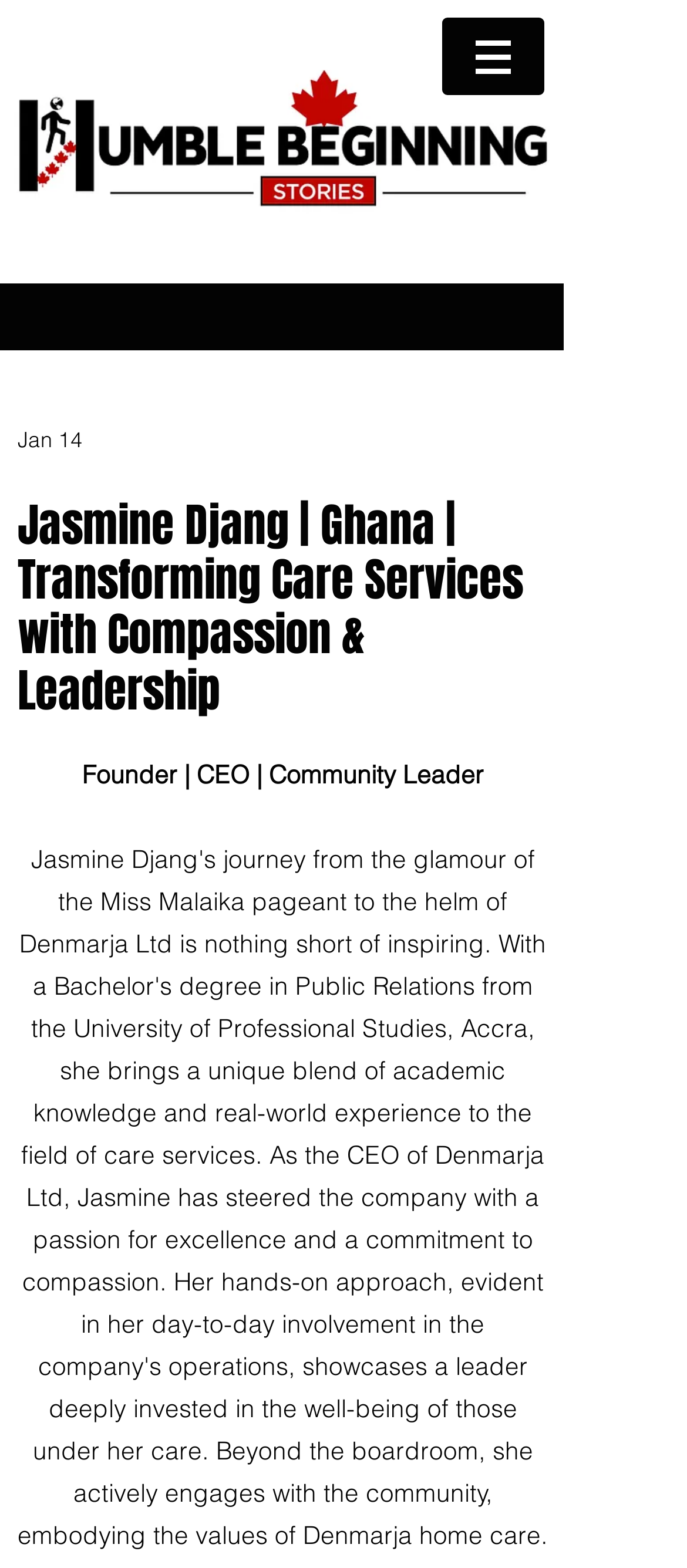How many navigation menu items are there?
Kindly answer the question with as much detail as you can.

The number of navigation menu items can be determined by looking at the navigation element with the text 'Site' which has only one button sub-element, indicating that there is only one navigation menu item.